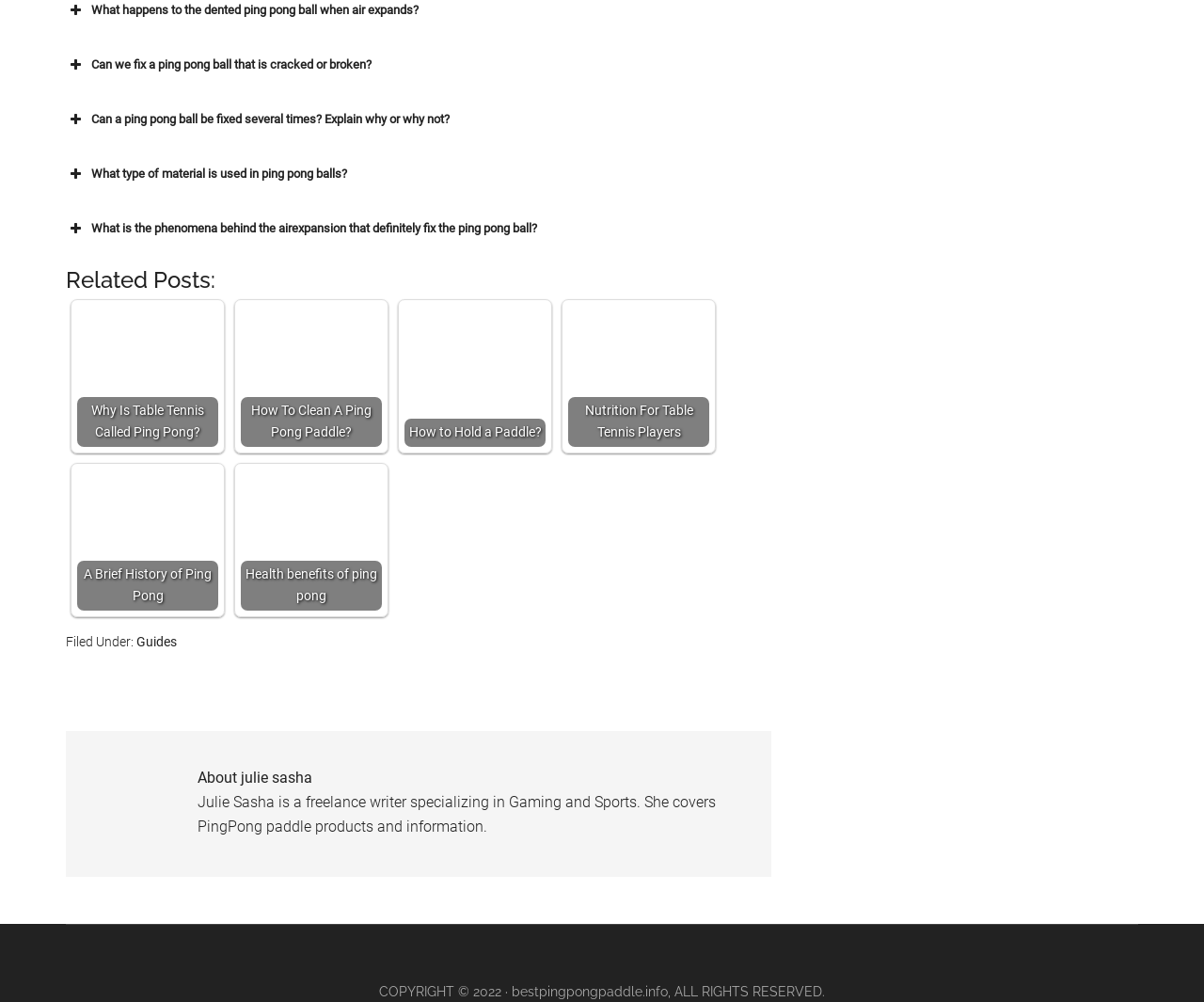Please look at the image and answer the question with a detailed explanation: What happens to the ball when it is heated?

The answer can be found in the StaticText element with the text 'The ball has a very thin outer skin and there is air inside. It expands when heated and pushes out the bump because it is airtight.' which explains that when a ping pong ball is heated, it expands.